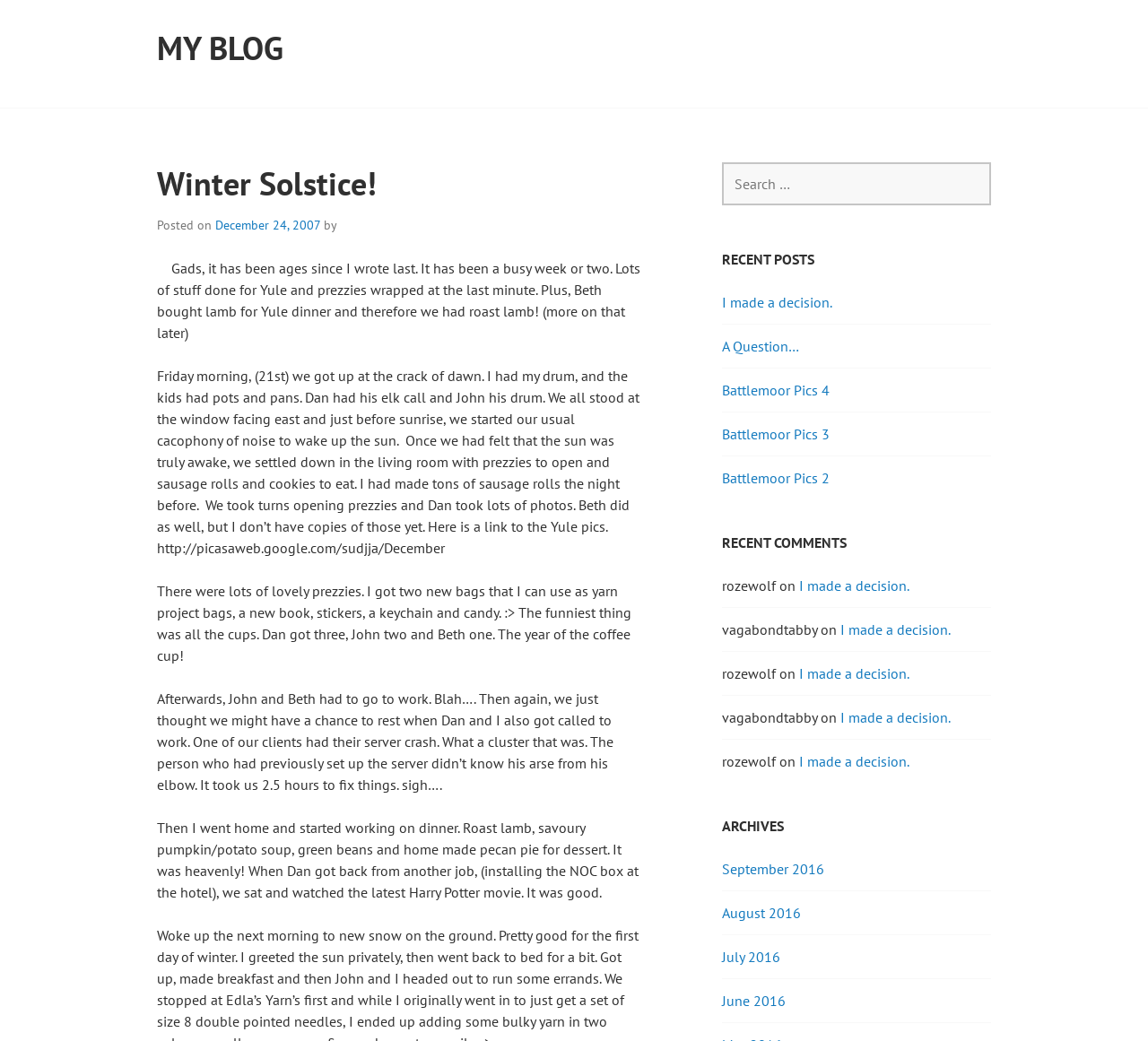Specify the bounding box coordinates of the area that needs to be clicked to achieve the following instruction: "Click on the 'What is the key to secure healthcare?' link".

None